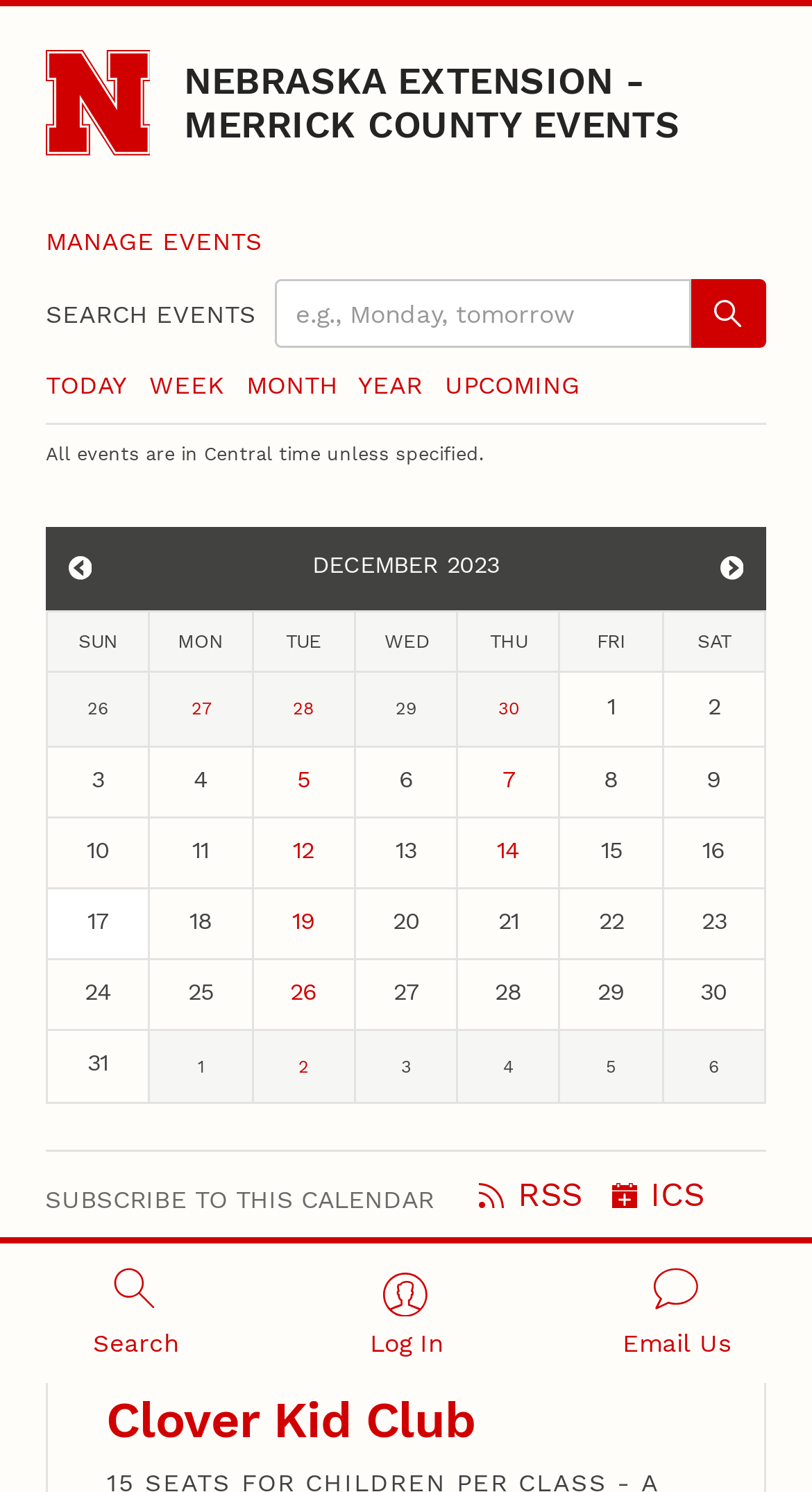Please locate the bounding box coordinates of the element that needs to be clicked to achieve the following instruction: "View events for November". The coordinates should be four float numbers between 0 and 1, i.e., [left, top, right, bottom].

[0.056, 0.357, 0.143, 0.405]